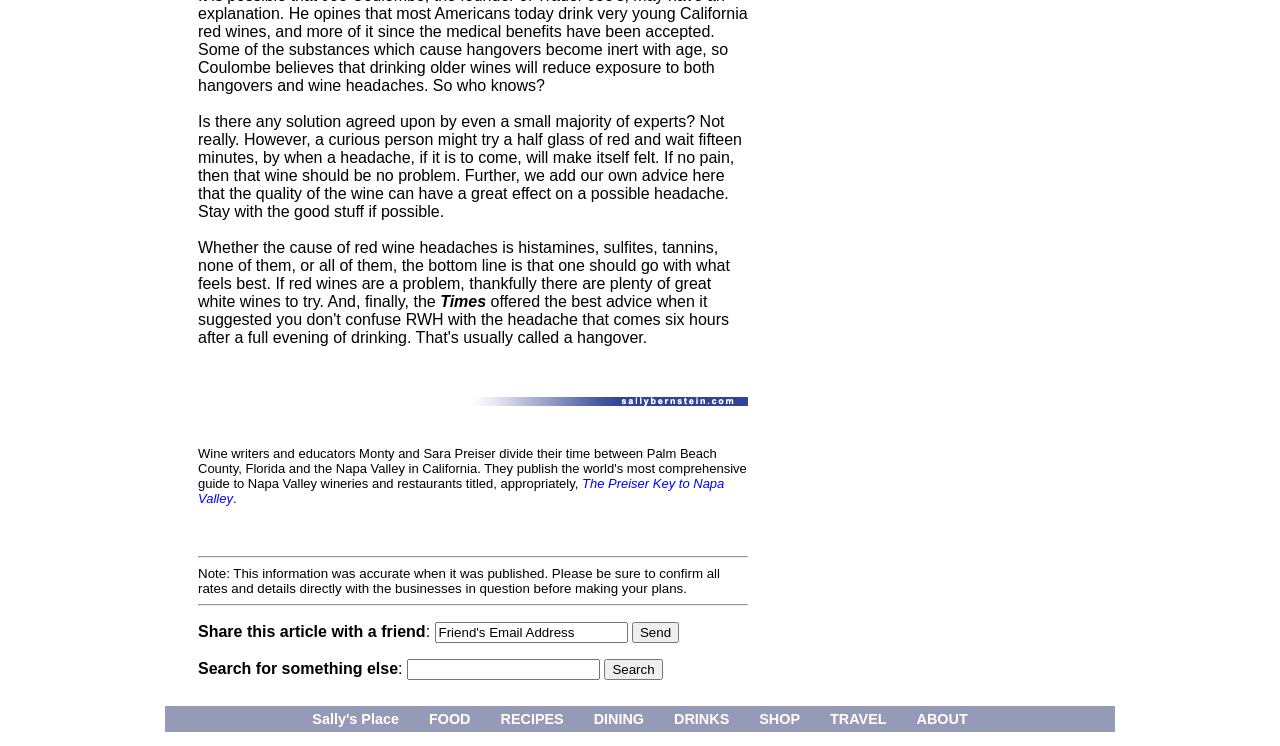Using the provided description: "Sally's Place", find the bounding box coordinates of the corresponding UI element. The output should be four float numbers between 0 and 1, in the format [left, top, right, bottom].

[0.232, 0.946, 0.323, 0.981]